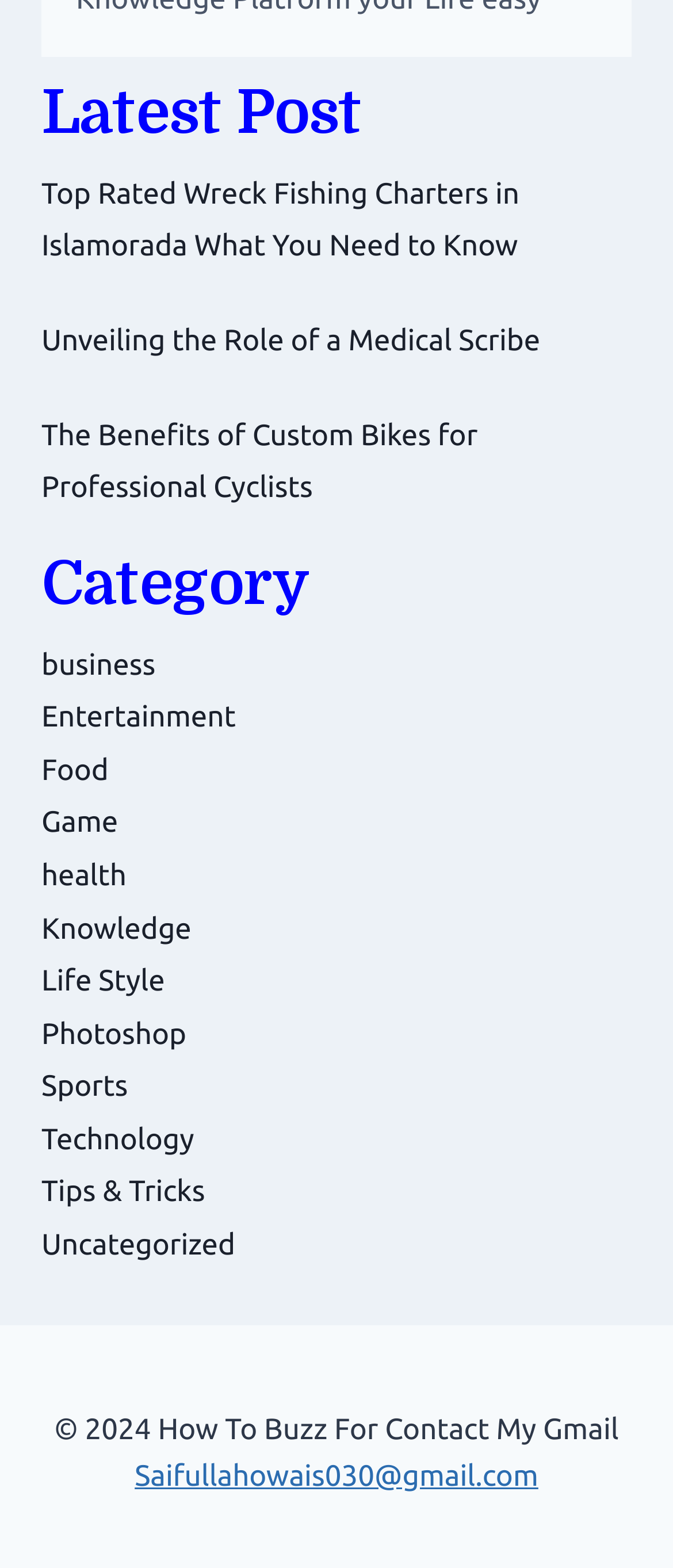Provide a brief response to the question using a single word or phrase: 
What is the title of the first post listed?

Top Rated Wreck Fishing Charters in Islamorada What You Need to Know